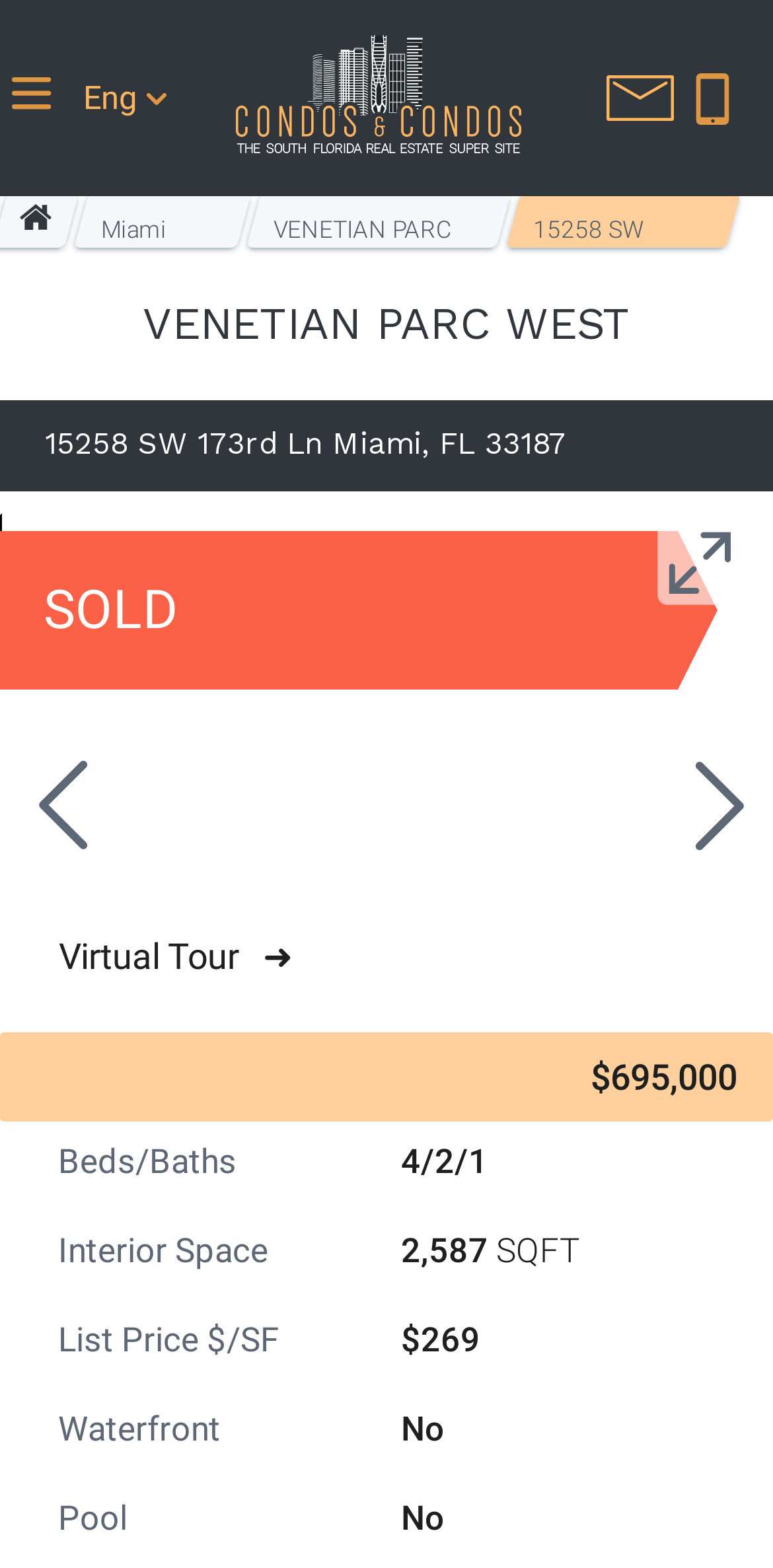Identify the bounding box of the HTML element described as: "15258 SW 173rd Ln".

[0.665, 0.124, 0.949, 0.158]